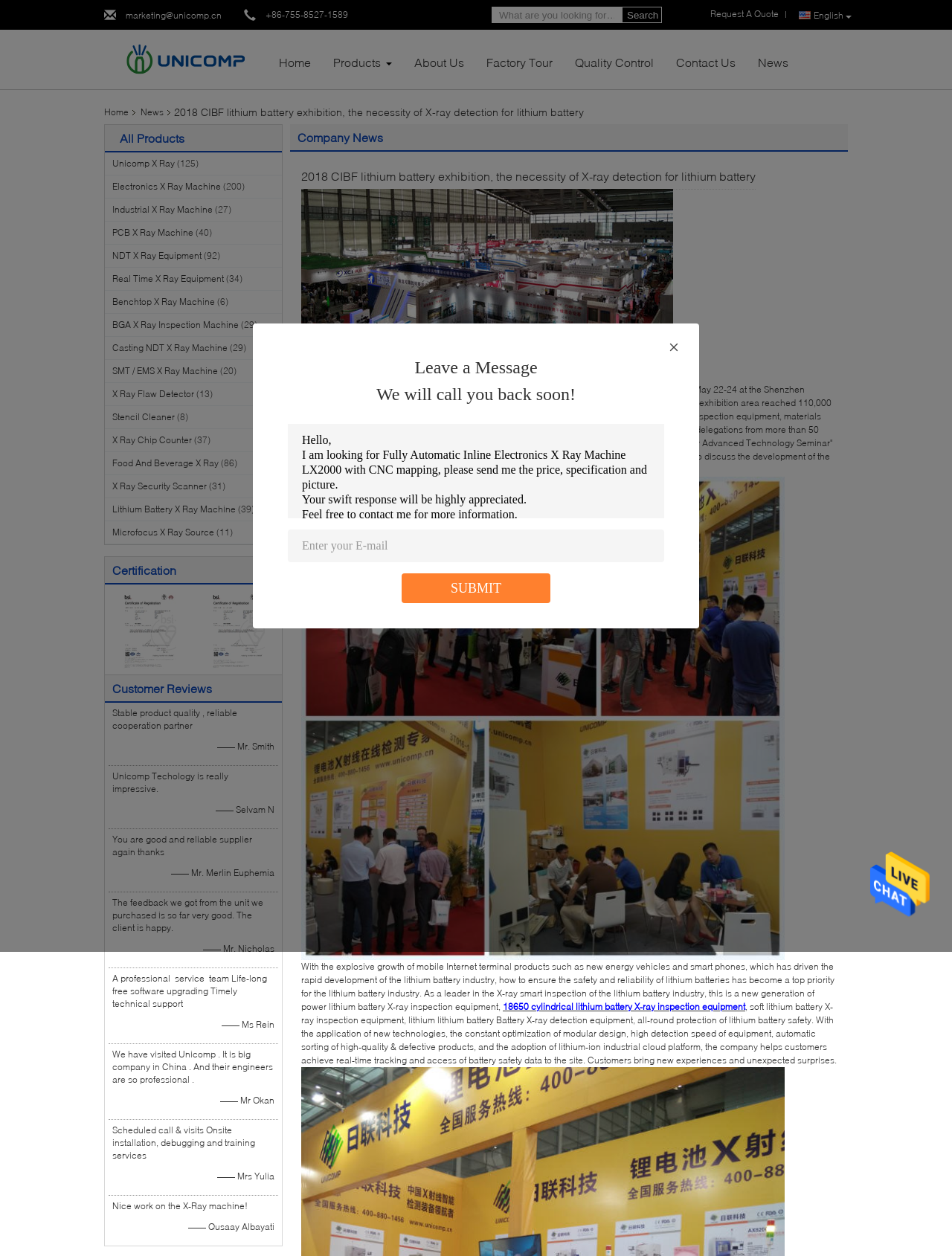What is the phone number of the company?
Use the image to give a comprehensive and detailed response to the question.

The phone number of the company can be found at the top of the webpage, next to the email address 'marketing@unicomp.cn'.